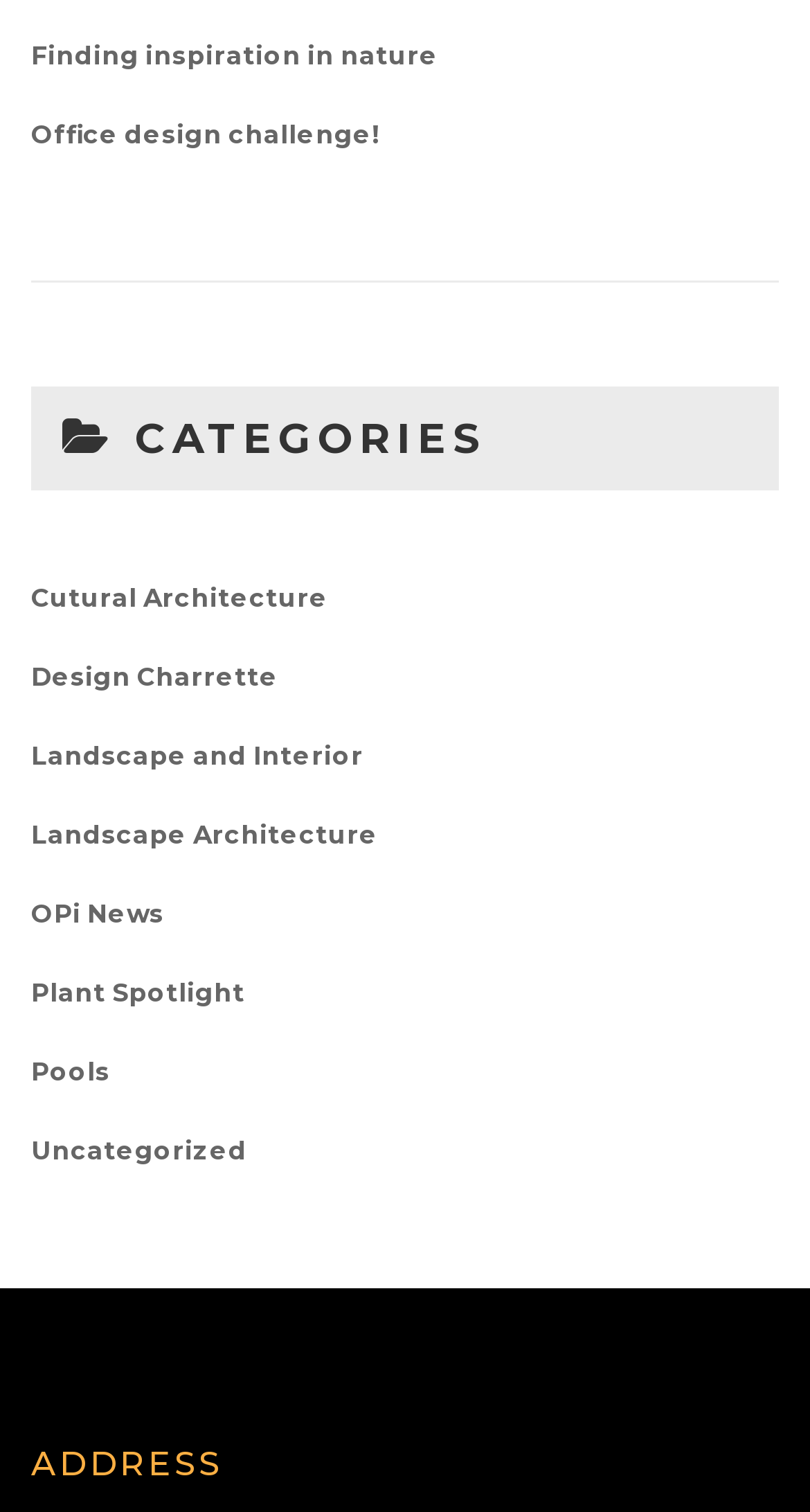Using the provided element description, identify the bounding box coordinates as (top-left x, top-left y, bottom-right x, bottom-right y). Ensure all values are between 0 and 1. Description: Pools

[0.038, 0.683, 0.136, 0.736]